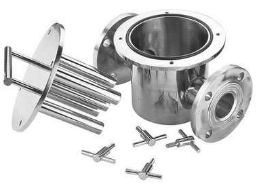What is the purpose of the flanged ends?
Refer to the image and provide a one-word or short phrase answer.

Easy installation